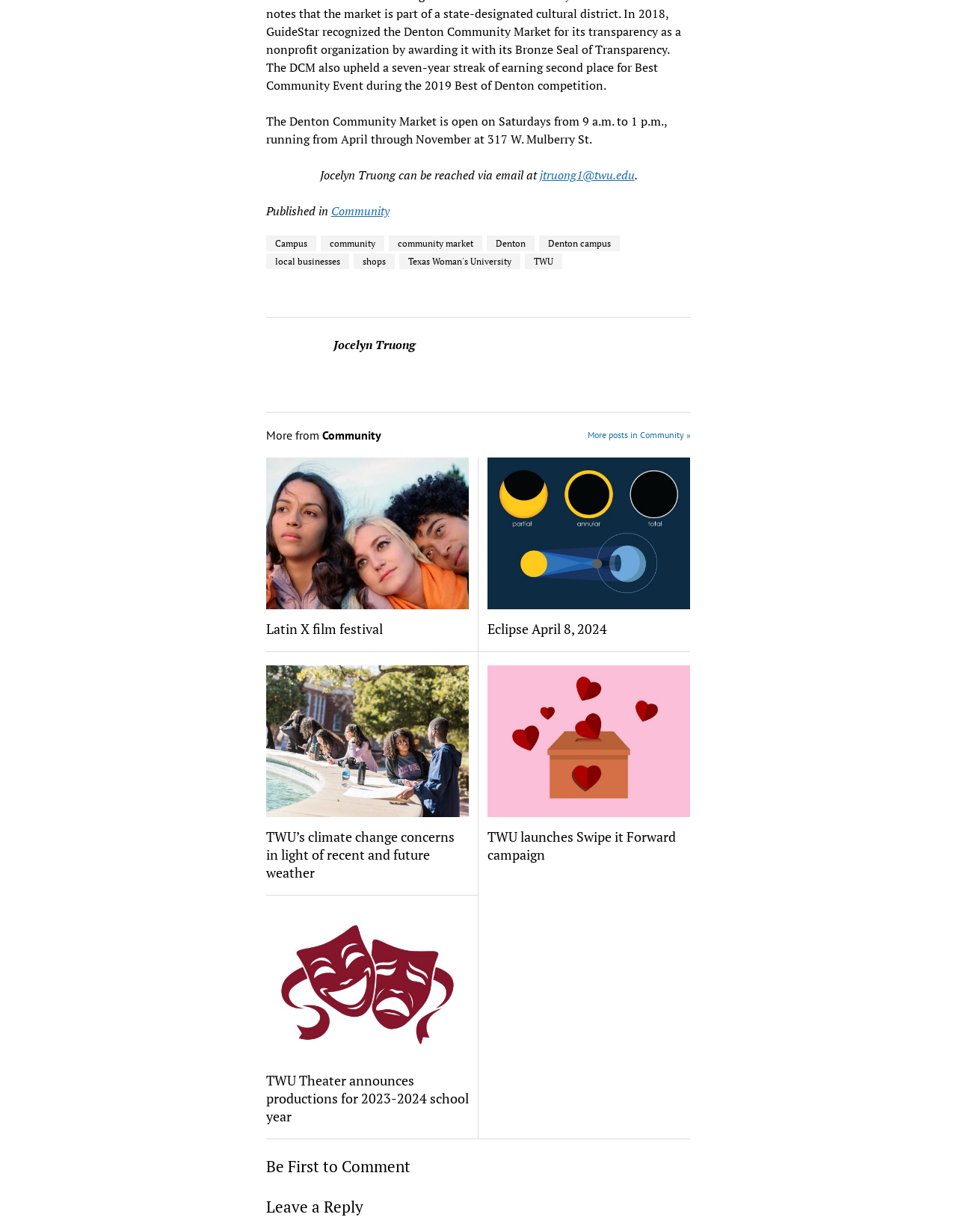What is the topic of the image with three young people?
From the image, respond with a single word or phrase.

Unknown